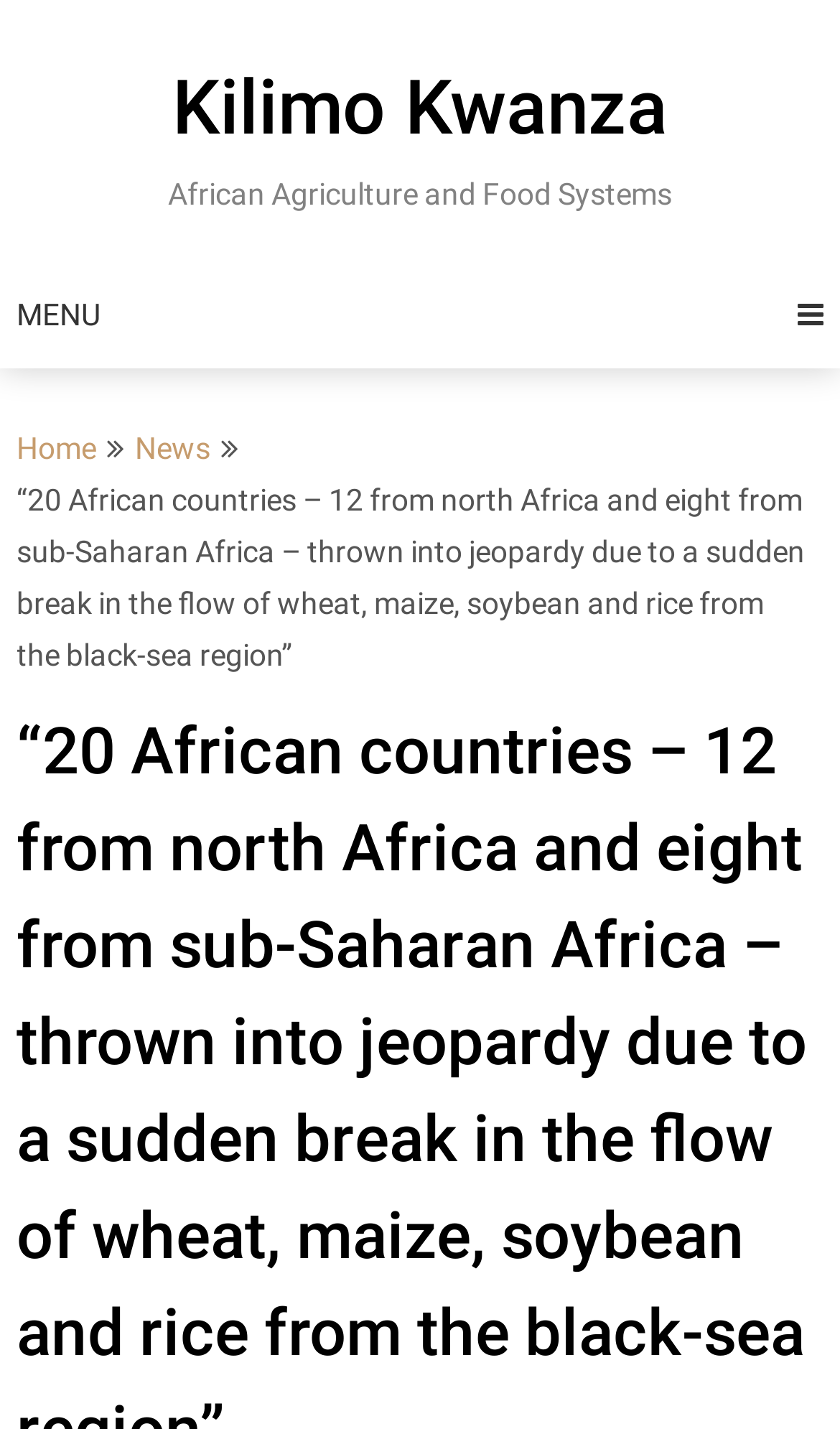Given the element description To Homepage, identify the bounding box coordinates for the UI element on the webpage screenshot. The format should be (top-left x, top-left y, bottom-right x, bottom-right y), with values between 0 and 1.

None